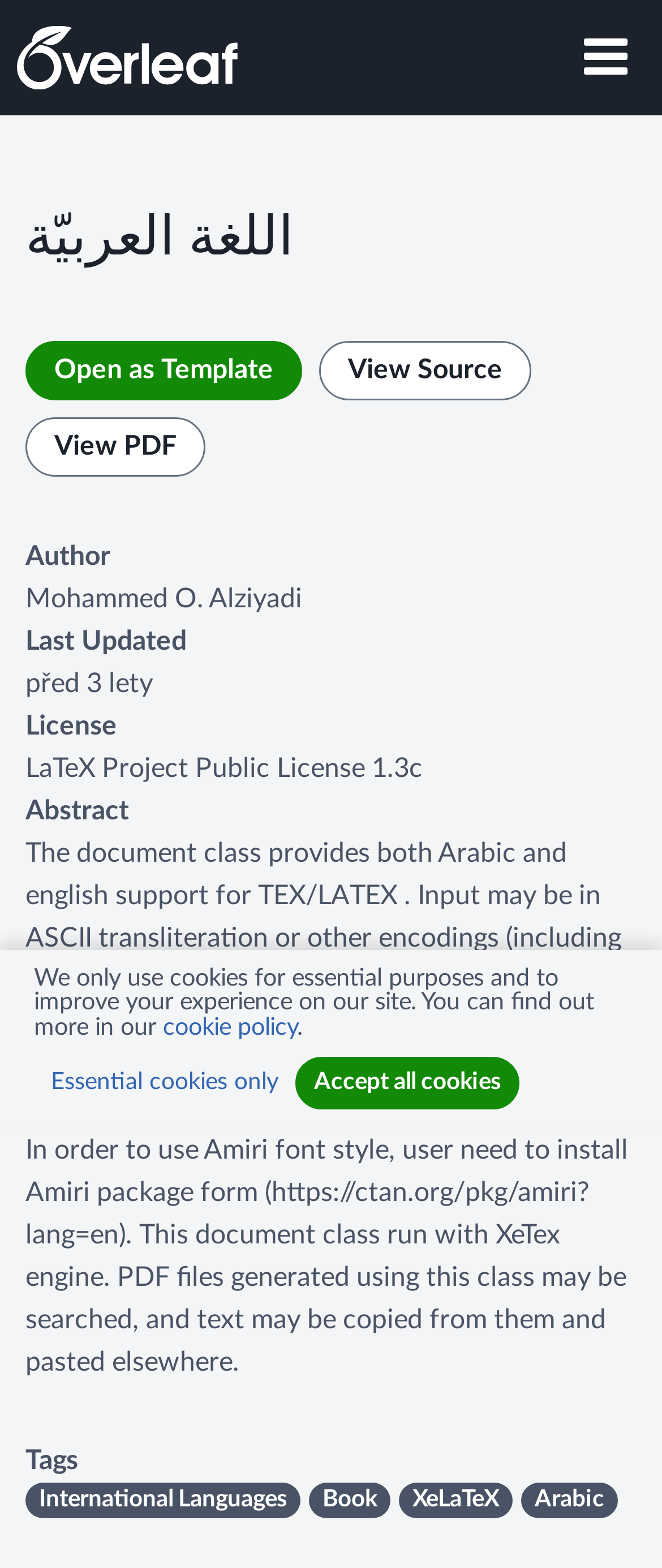Can you specify the bounding box coordinates for the region that should be clicked to fulfill this instruction: "Open the template".

[0.038, 0.218, 0.456, 0.256]